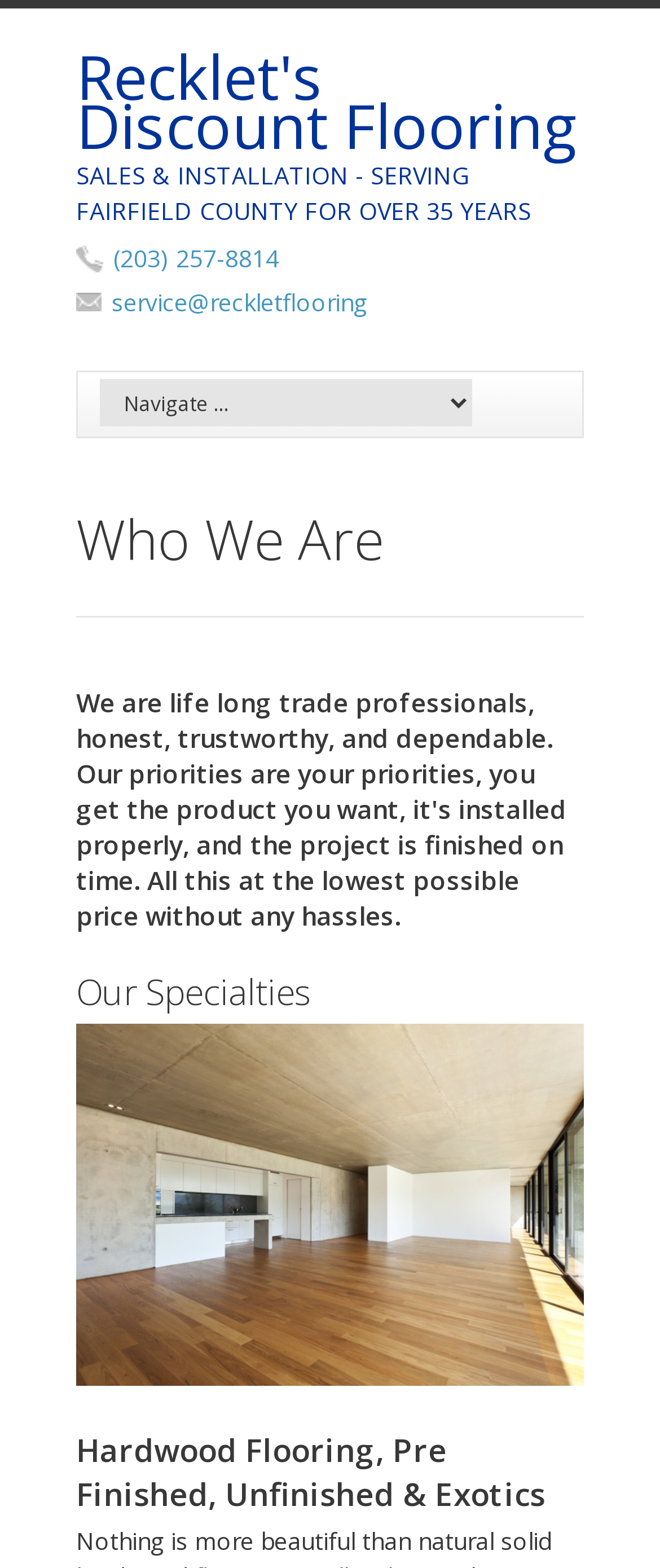Give a detailed account of the webpage.

The webpage is about Stratford CT Natural Floor Covering Products and Fairfield County Flooring Experts. At the top, there is a prominent header stating "SALES & INSTALLATION - SERVING FAIRFIELD COUNTY FOR OVER 35 YEARS". Below this header, there are two contact links: a phone number "(203) 257-8814" and an email address "service@reckletflooring". 

To the right of the contact links, there is a combobox. Below the combobox, there is a section titled "Who We Are", which is a header. 

Further down, there is another header titled "Our Specialties". Below this header, there is a link to a "Show room" with an accompanying image. The image and link are positioned side by side. 

At the bottom of the page, there is a heading that lists the company's specialties, including "Hardwood Flooring, Pre Finished, Unfinished & Exotics".